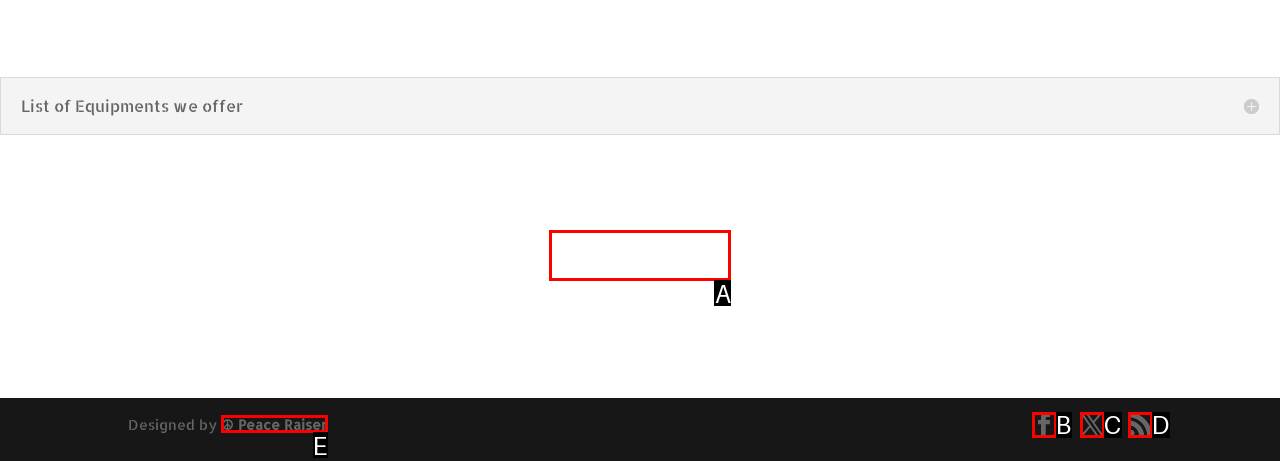Which HTML element among the options matches this description: RSS? Answer with the letter representing your choice.

D